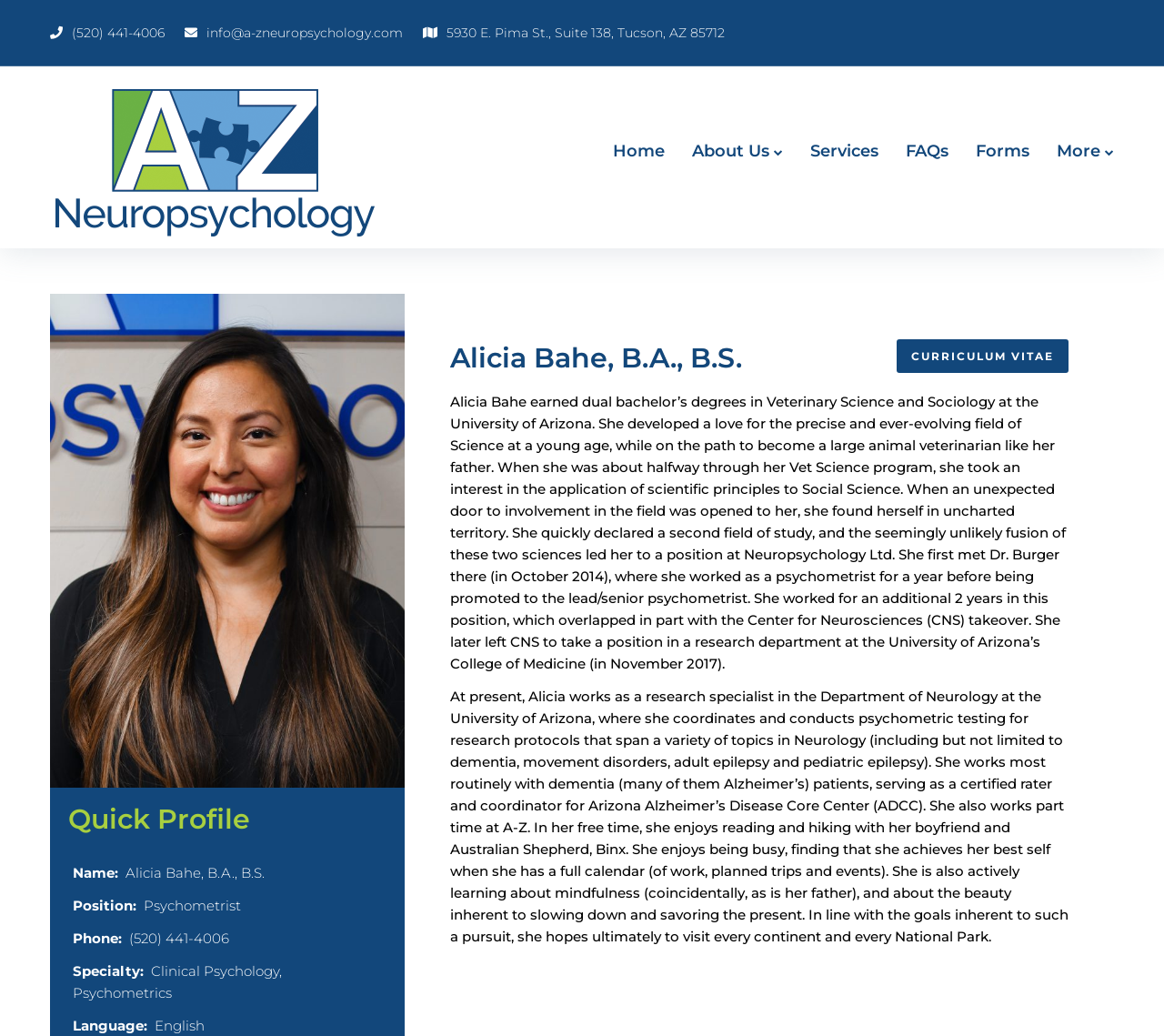Please reply to the following question using a single word or phrase: 
What is Alicia Bahe's specialty?

Clinical Psychology, Psychometrics